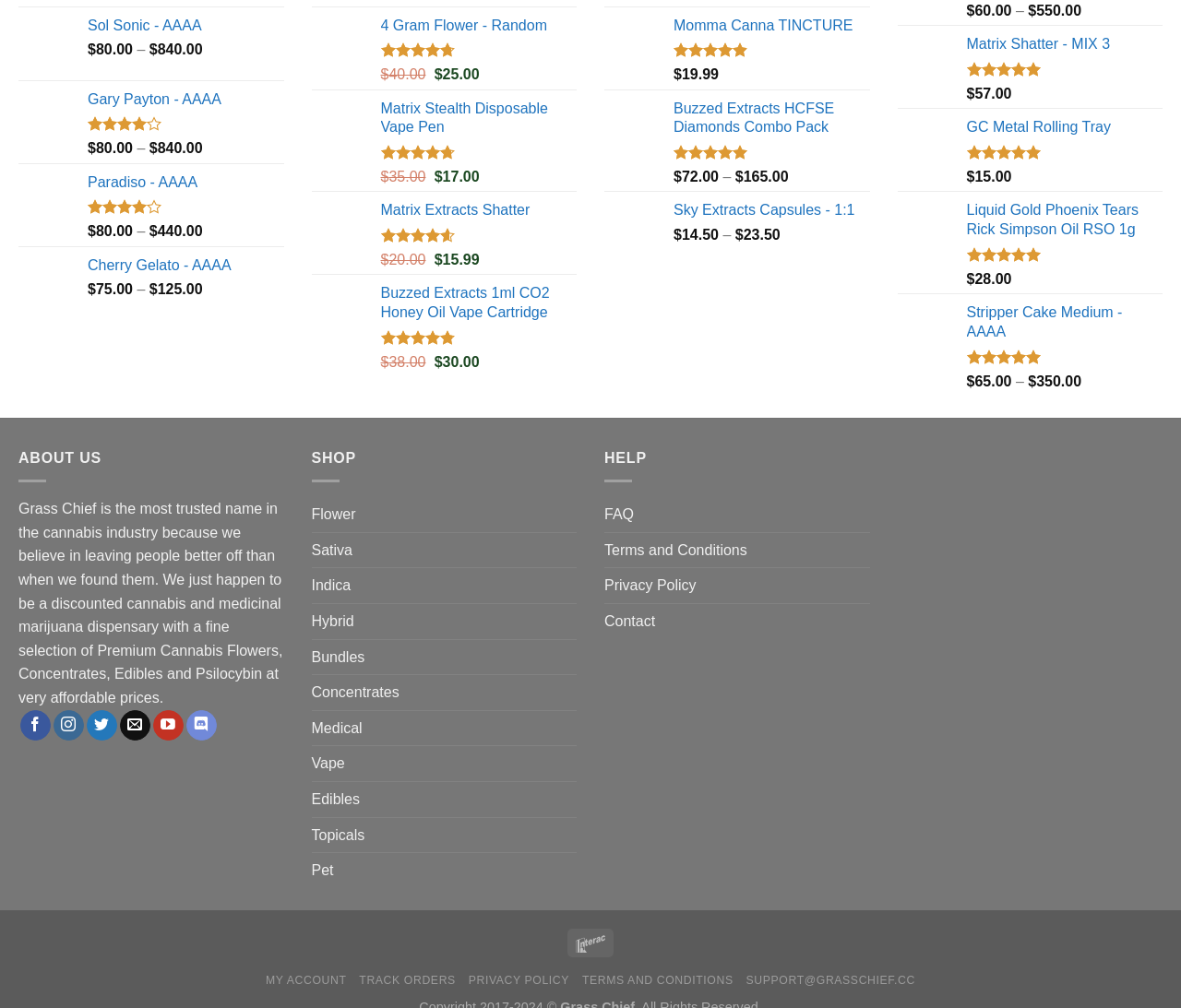Show the bounding box coordinates for the element that needs to be clicked to execute the following instruction: "Check the rating of Matrix Stealth Plus HTFSE Premium Blend Pen". Provide the coordinates in the form of four float numbers between 0 and 1, i.e., [left, top, right, bottom].

[0.322, 0.144, 0.386, 0.158]